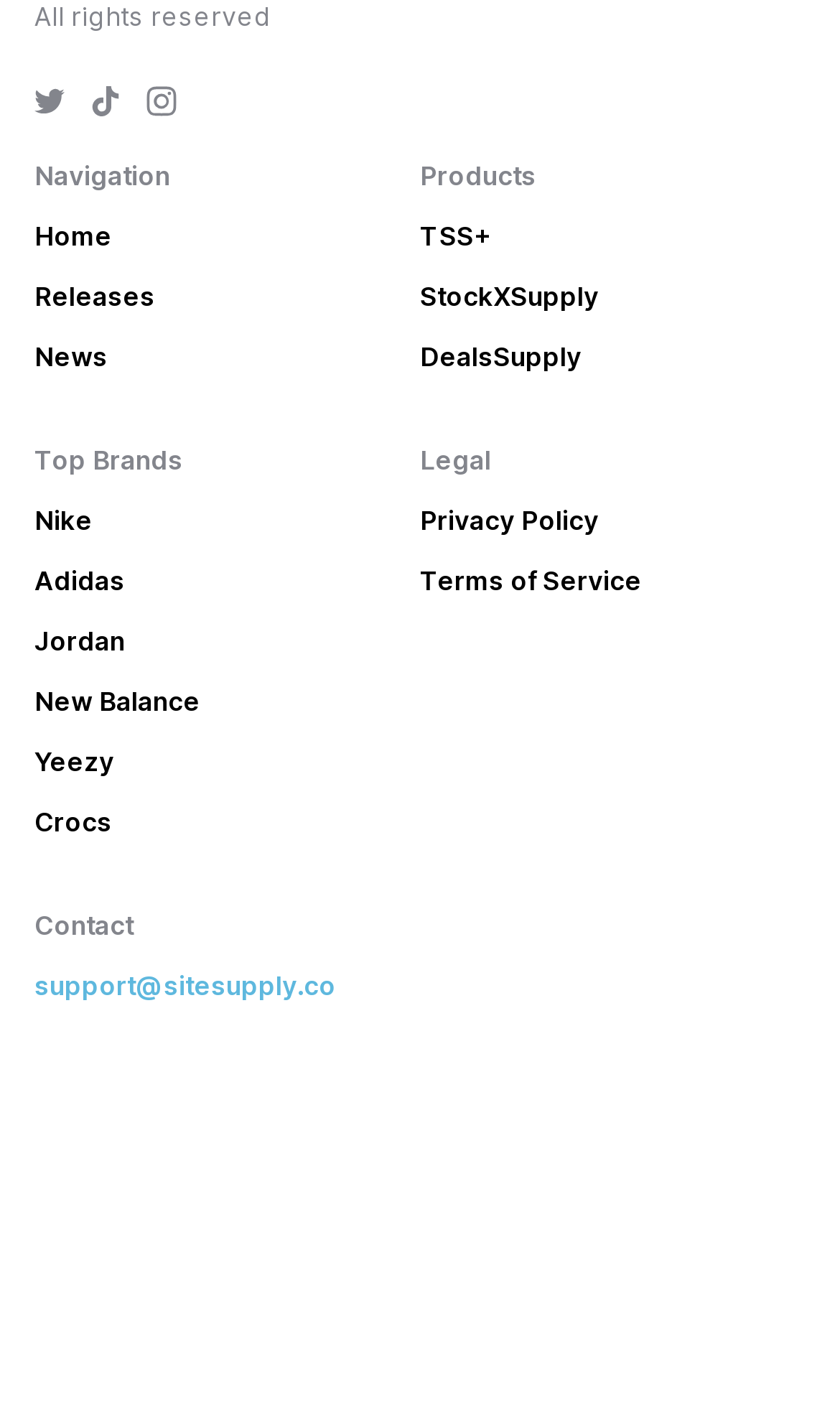Locate the UI element that matches the description Sugar Land in the webpage screenshot. Return the bounding box coordinates in the format (top-left x, top-left y, bottom-right x, bottom-right y), with values ranging from 0 to 1.

None